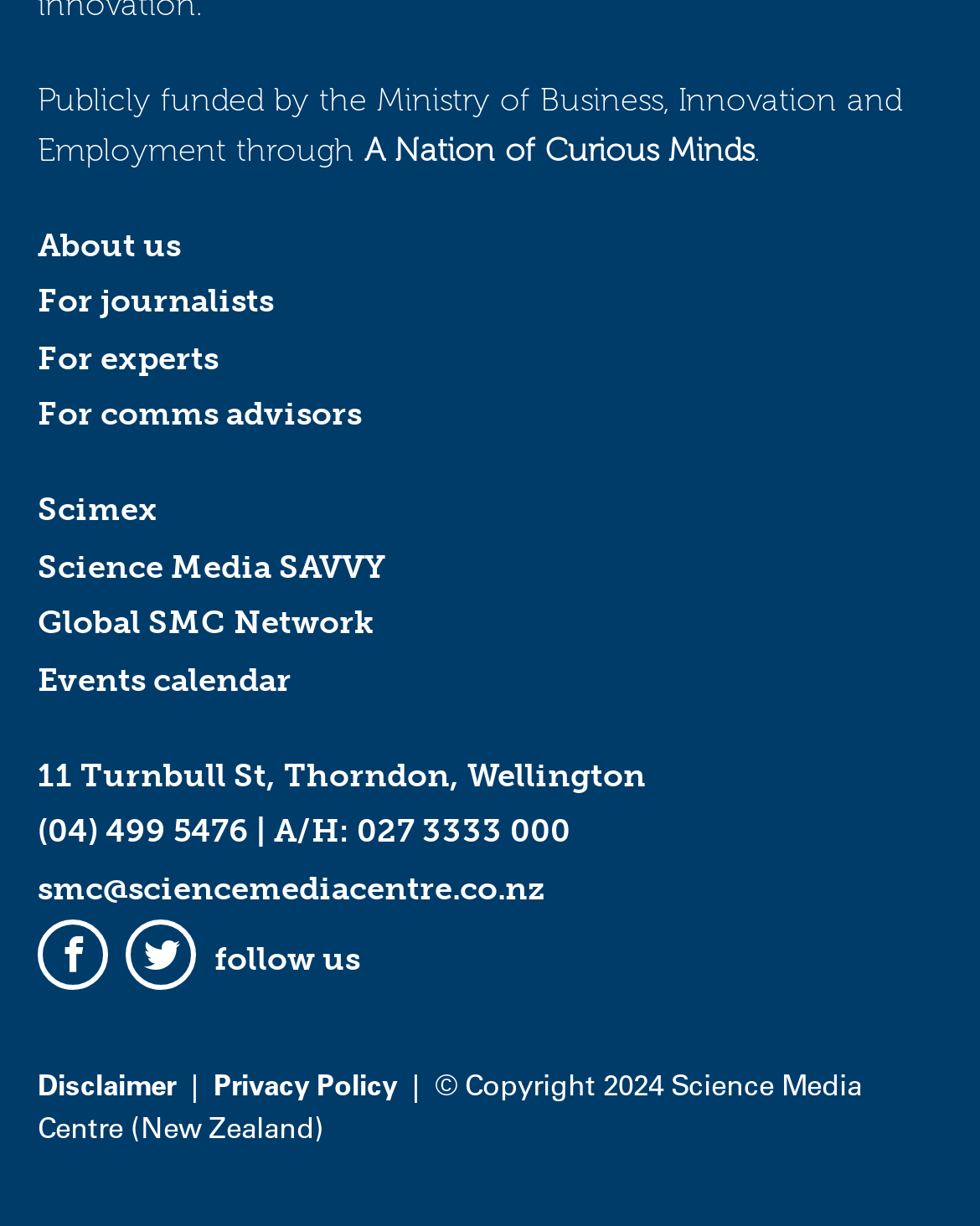Show me the bounding box coordinates of the clickable region to achieve the task as per the instruction: "contact us through phone".

[0.038, 0.662, 0.254, 0.693]